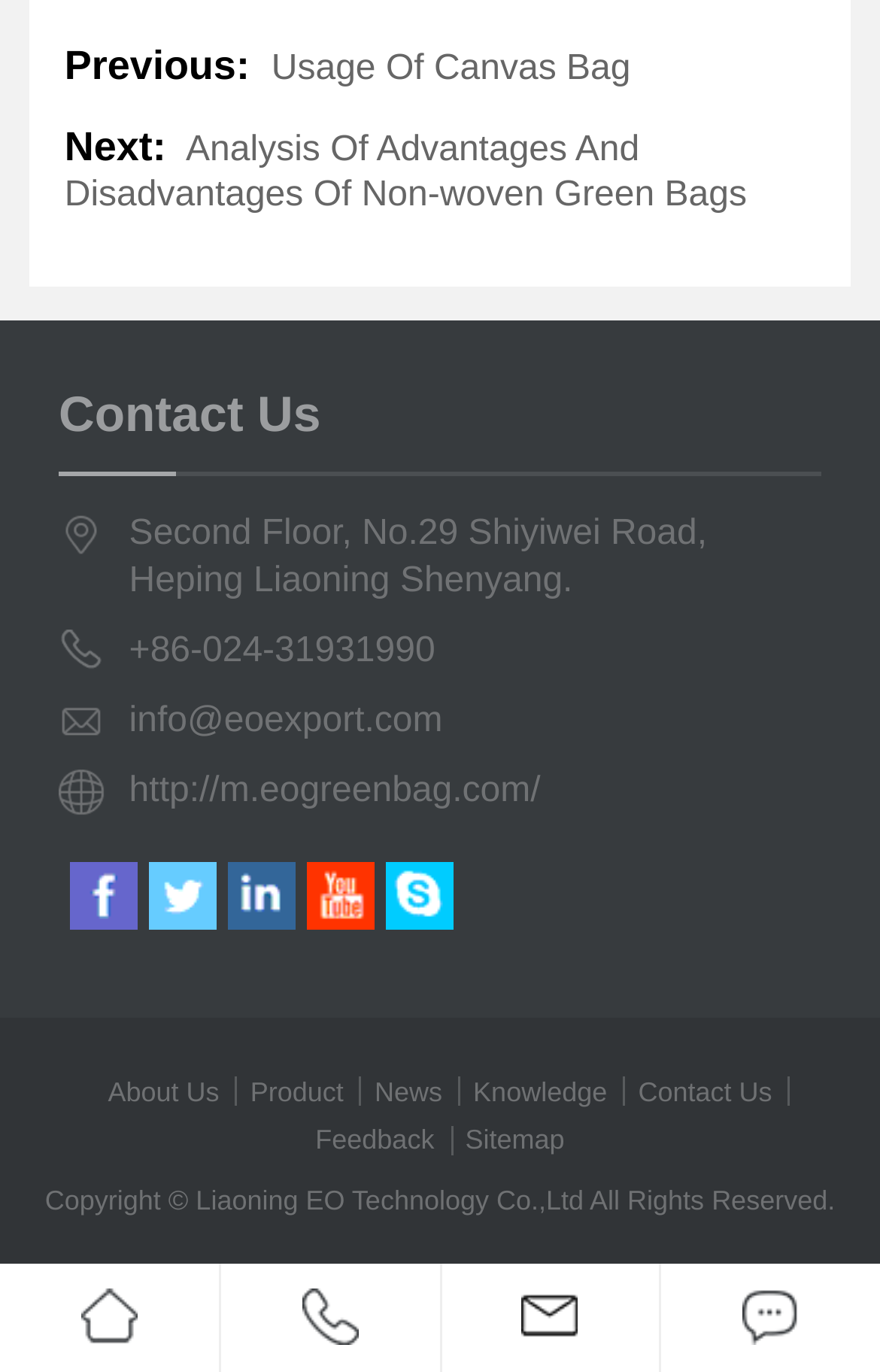Locate the bounding box coordinates of the element to click to perform the following action: 'Contact us through phone number +86-024-31931990'. The coordinates should be given as four float values between 0 and 1, in the form of [left, top, right, bottom].

[0.147, 0.459, 0.933, 0.493]